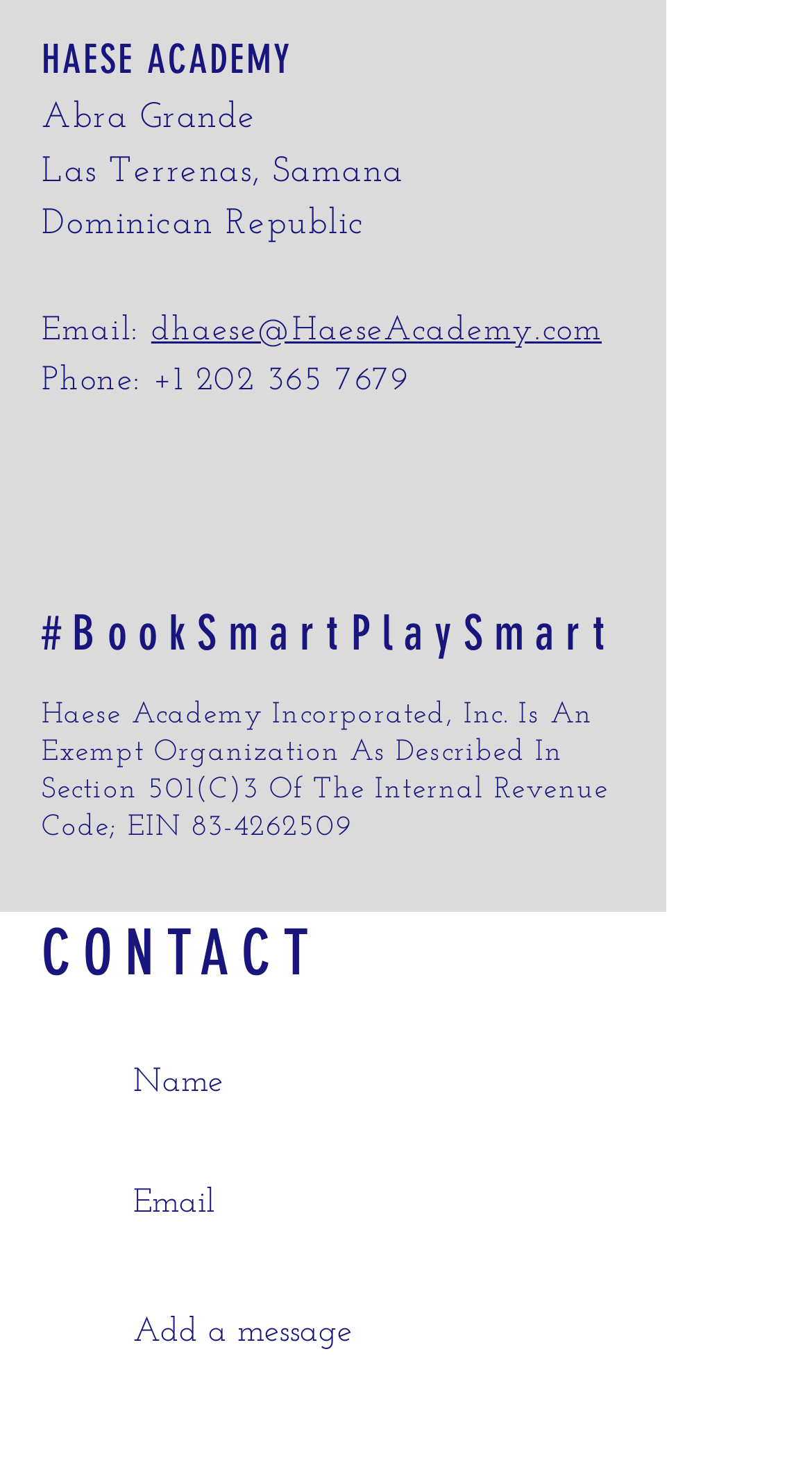Locate the bounding box coordinates of the UI element described by: "365 7679". The bounding box coordinates should consist of four float numbers between 0 and 1, i.e., [left, top, right, bottom].

[0.329, 0.248, 0.504, 0.271]